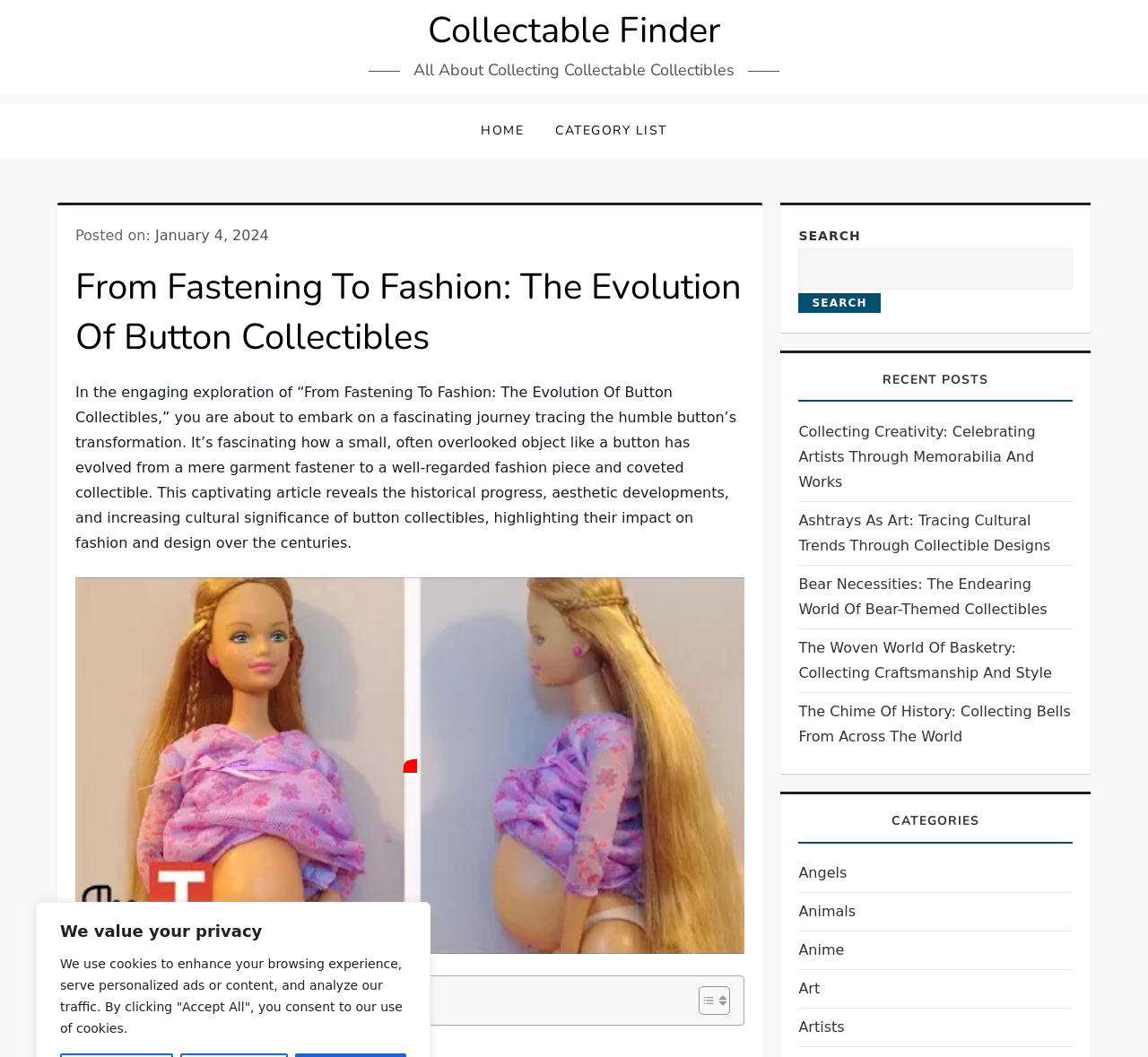Create an elaborate caption for the webpage.

This webpage is about collectibles, specifically focusing on the evolution of buttons from simple fasteners to fashion statements and valued collectibles. At the top, there is a heading that reads "We value your privacy" and a link to "Collectable Finder". Below this, there is a static text "All About Collecting Collectable Collectibles" and a few links to navigate the website, including "HOME" and "CATEGORY LIST".

On the left side of the page, there is a section dedicated to the article "From Fastening To Fashion: The Evolution Of Button Collectibles". This section includes a heading with the article title, a static text that summarizes the article, and an image. The article summary explains how buttons have transformed from a mere garment fastener to a well-regarded fashion piece and coveted collectible, highlighting their impact on fashion and design over the centuries.

Below the article section, there is a table of contents with a toggle button to expand or collapse it. On the right side of the page, there is a search bar with a search button and a heading that reads "RECENT POSTS". This section lists several links to other articles, including "Collecting Creativity: Celebrating Artists Through Memorabilia And Works", "Ashtrays As Art: Tracing Cultural Trends Through Collectible Designs", and a few more.

Further down, there is a section dedicated to categories, with links to various categories such as "Angels", "Animals", "Anime", "Art", and "Artists". Overall, the webpage is well-organized, with clear headings and concise text, making it easy to navigate and find relevant information about collectibles.